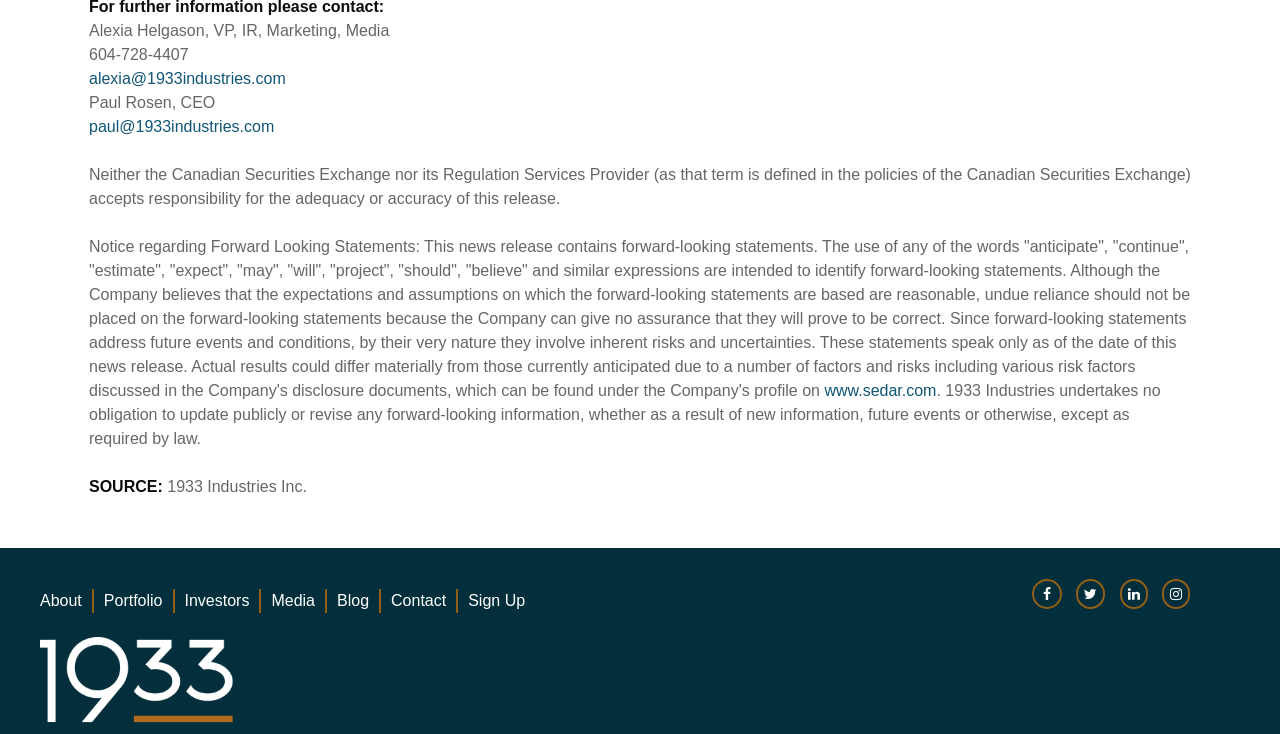Determine the bounding box for the UI element described here: "Sign Up".

[0.366, 0.802, 0.41, 0.835]